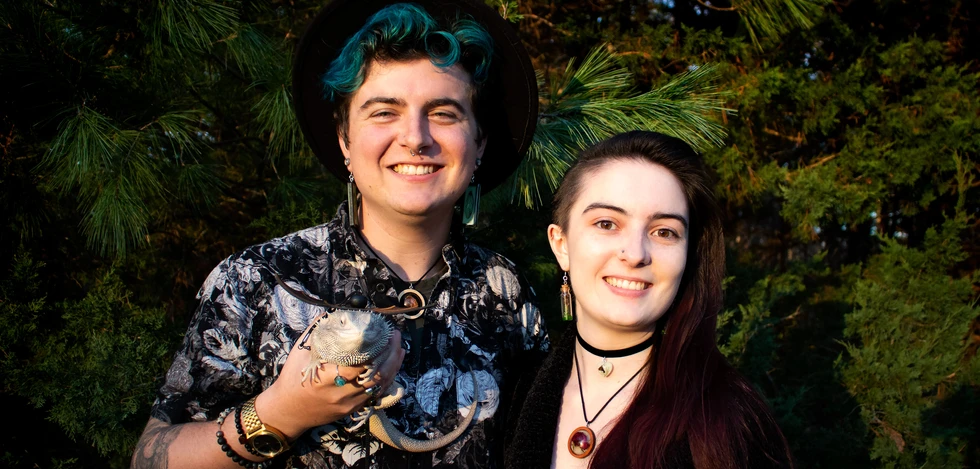What type of trees are in the background?
Refer to the image and provide a thorough answer to the question.

The backdrop of the image features pine trees, which adds to the overall harmony of the outdoor environment and creates a natural setting for the portrait of the two individuals.